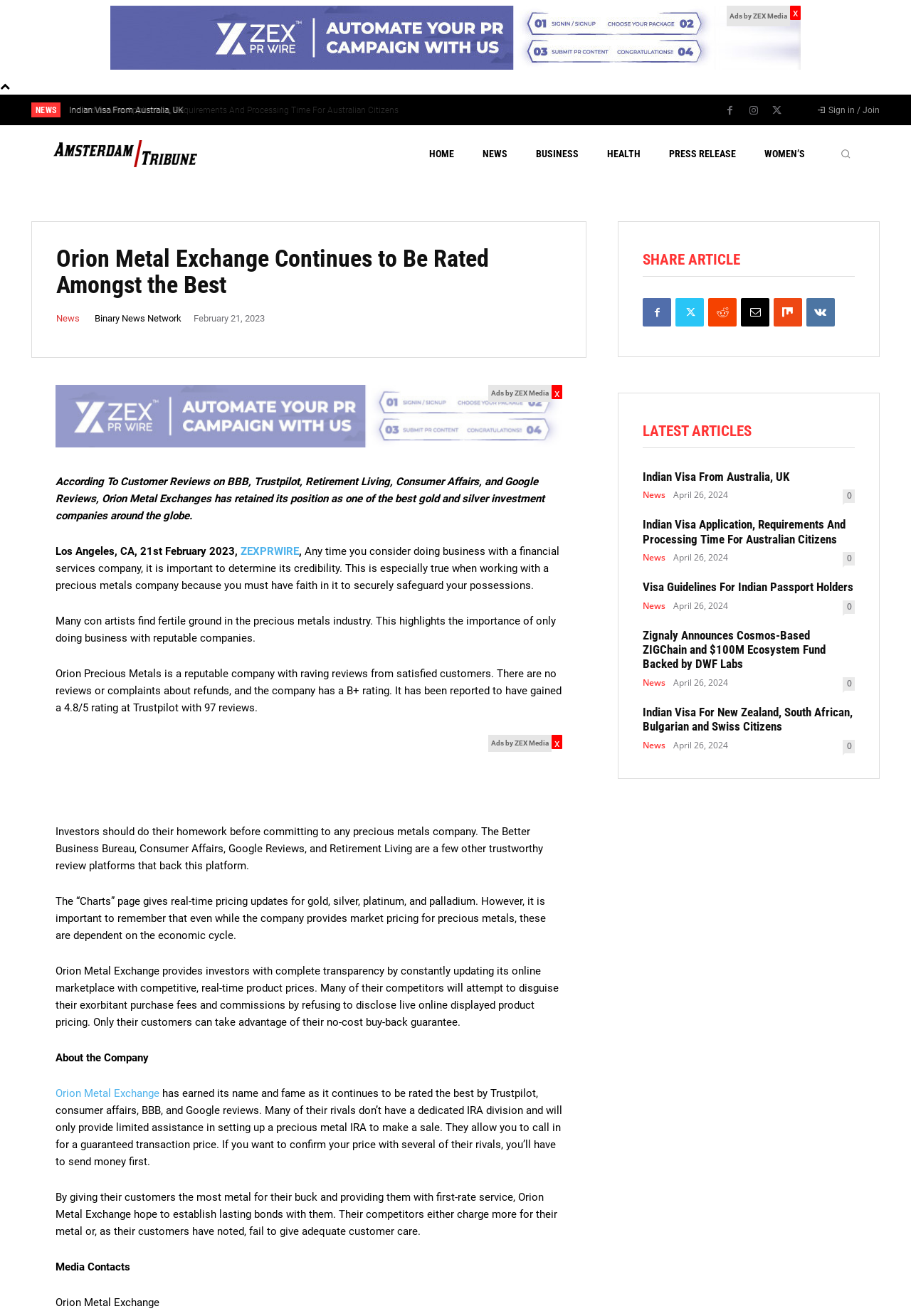Generate a comprehensive description of the webpage.

This webpage is an article from the Amsterdam Tribune, with the title "Orion Metal Exchange Continues to Be Rated Amongst the Best". At the top of the page, there is a logo and a navigation menu with links to "HOME", "NEWS", "BUSINESS", "HEALTH", "PRESS RELEASE", and "WOMEN'S". Below the navigation menu, there is a search bar with a "Search" button.

The main content of the article is divided into several sections. The first section has a heading "Orion Metal Exchange Continues to Be Rated Amongst the Best" and a brief summary of the article. Below this section, there are several news articles with headings, such as "Indian Visa From Australia, UK", "Indian Visa Application, Requirements And Processing Time For Australian Citizens", and "Visa Guidelines For Indian Passport Holders". Each news article has a link to read more.

To the right of the main content, there are several advertisements with the label "Ads by ZEX Media". There are also links to "prev" and "next" pages, as well as social media links.

At the bottom of the page, there is a section with the heading "LATEST ARTICLES" and a list of news articles with headings and links to read more. There is also a section with the heading "SHARE ARTICLE" and social media links.

Throughout the page, there are several images, including the logo of Orion Metal Exchange and various icons for social media links. The overall layout of the page is clean and easy to navigate, with clear headings and concise text.